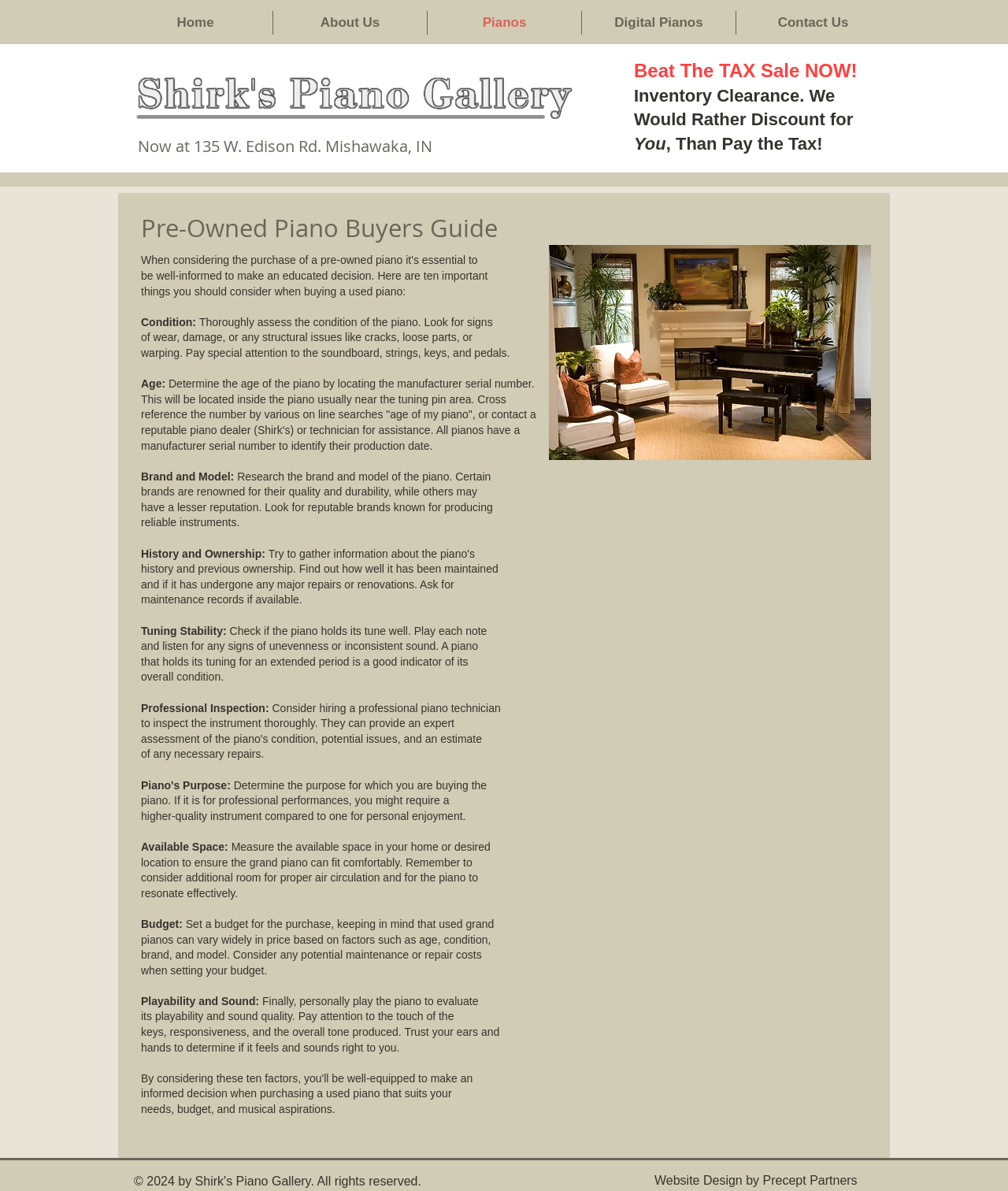Based on the image, provide a detailed response to the question:
What is the purpose of the 'Pre-Owned Piano Buyers Guide'?

The purpose of the 'Pre-Owned Piano Buyers Guide' is to provide information to buyers so that they can make an educated decision when purchasing a used piano, as stated in the text 'be well-informed to make an educated decision'.